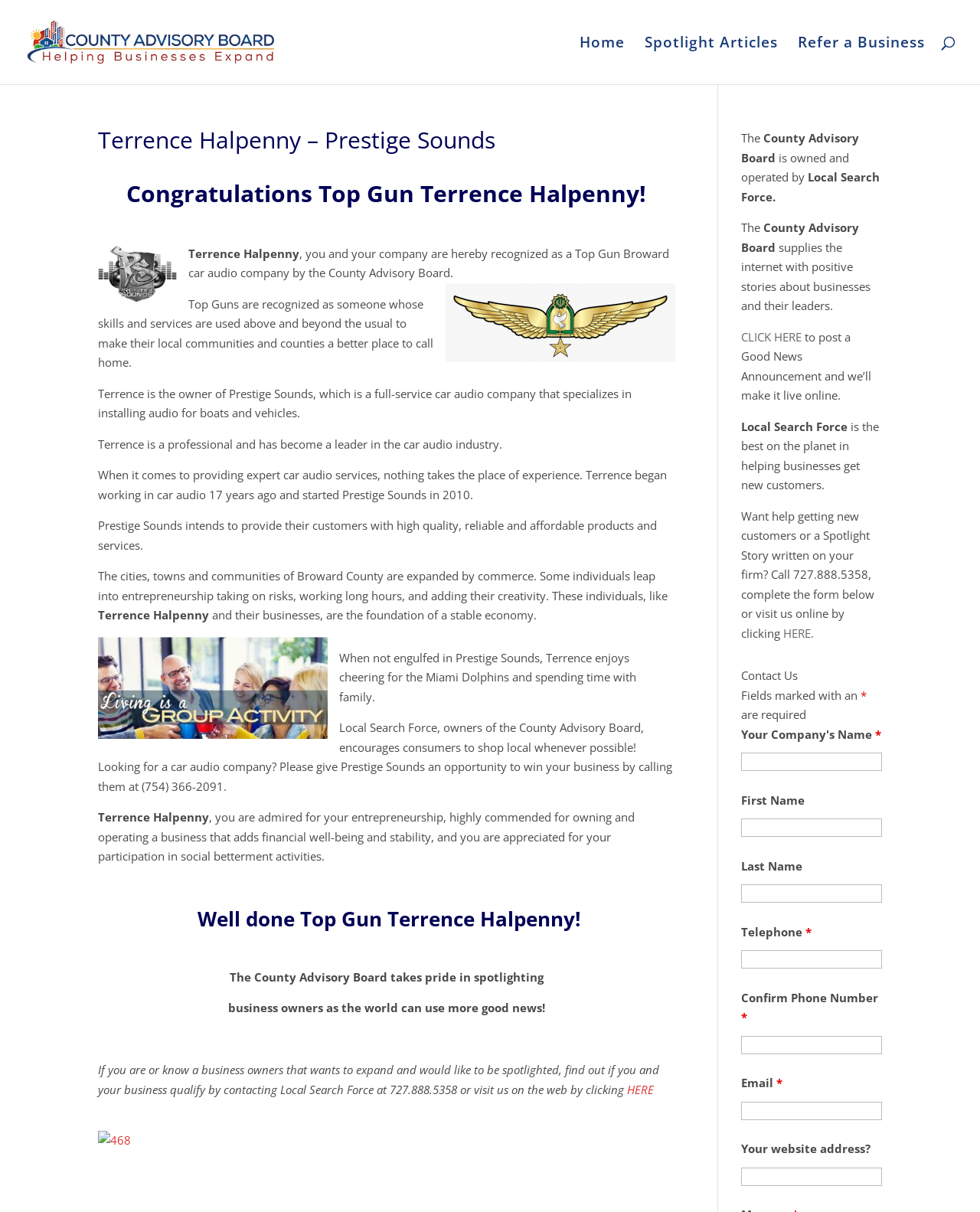What is the phone number to contact Local Search Force?
From the details in the image, answer the question comprehensively.

The answer can be found in the section where it is mentioned that 'Want help getting new customers or a Spotlight Story written on your firm? Call 727.888.5358, complete the form below or visit us online by clicking HERE.'